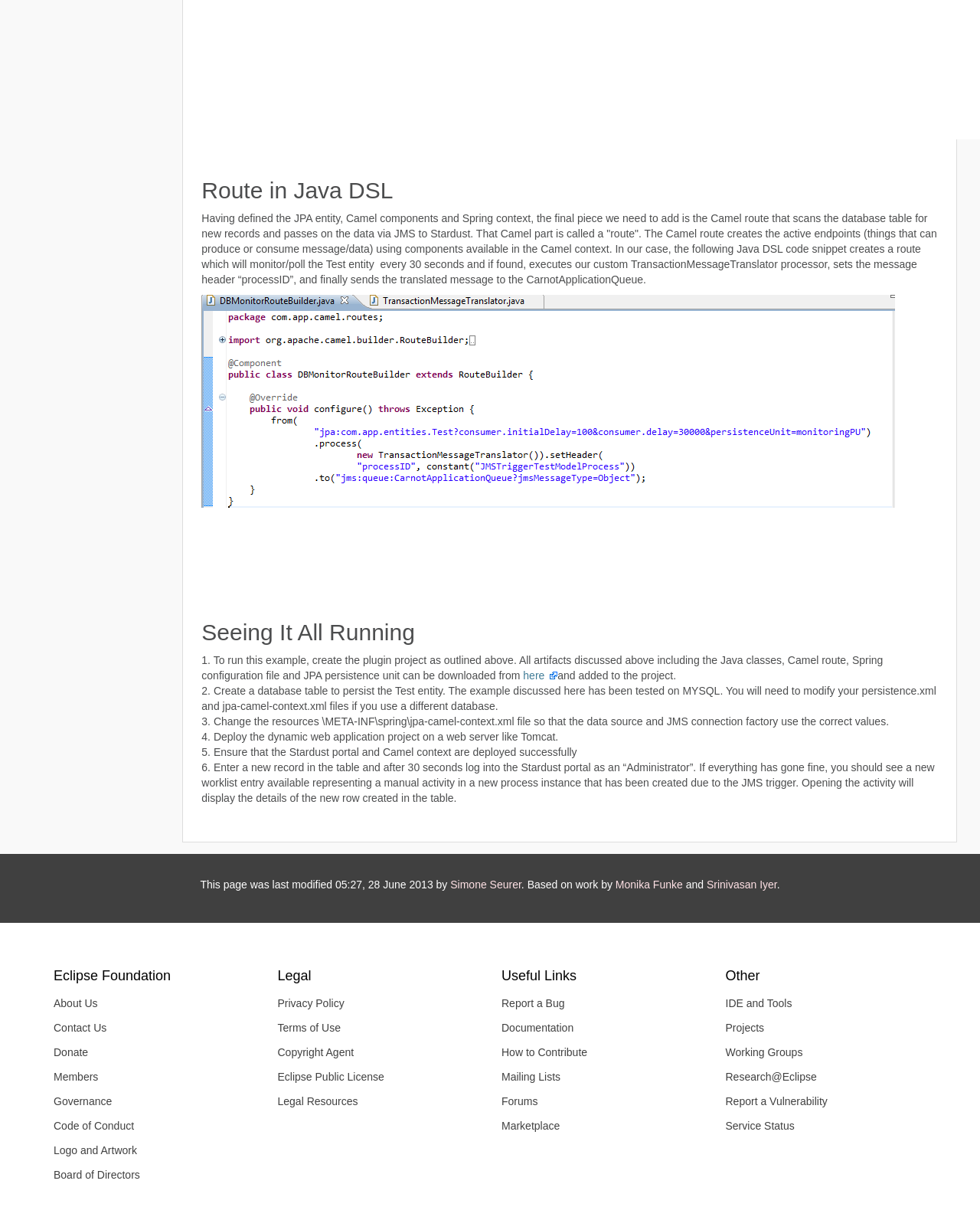Answer the following query with a single word or phrase:
How often does the Camel route monitor the database table?

every 30 seconds